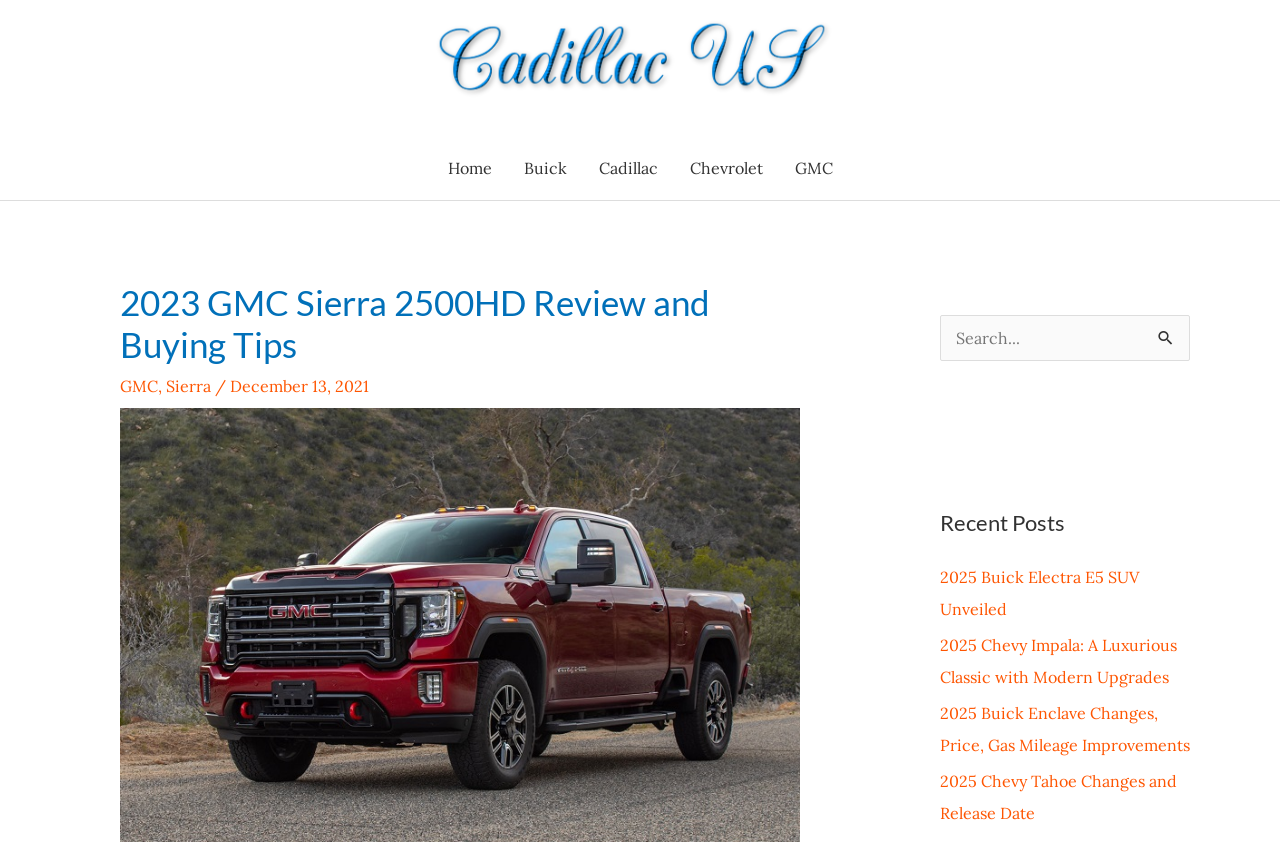Identify the bounding box coordinates necessary to click and complete the given instruction: "Search for something".

[0.734, 0.374, 0.93, 0.429]